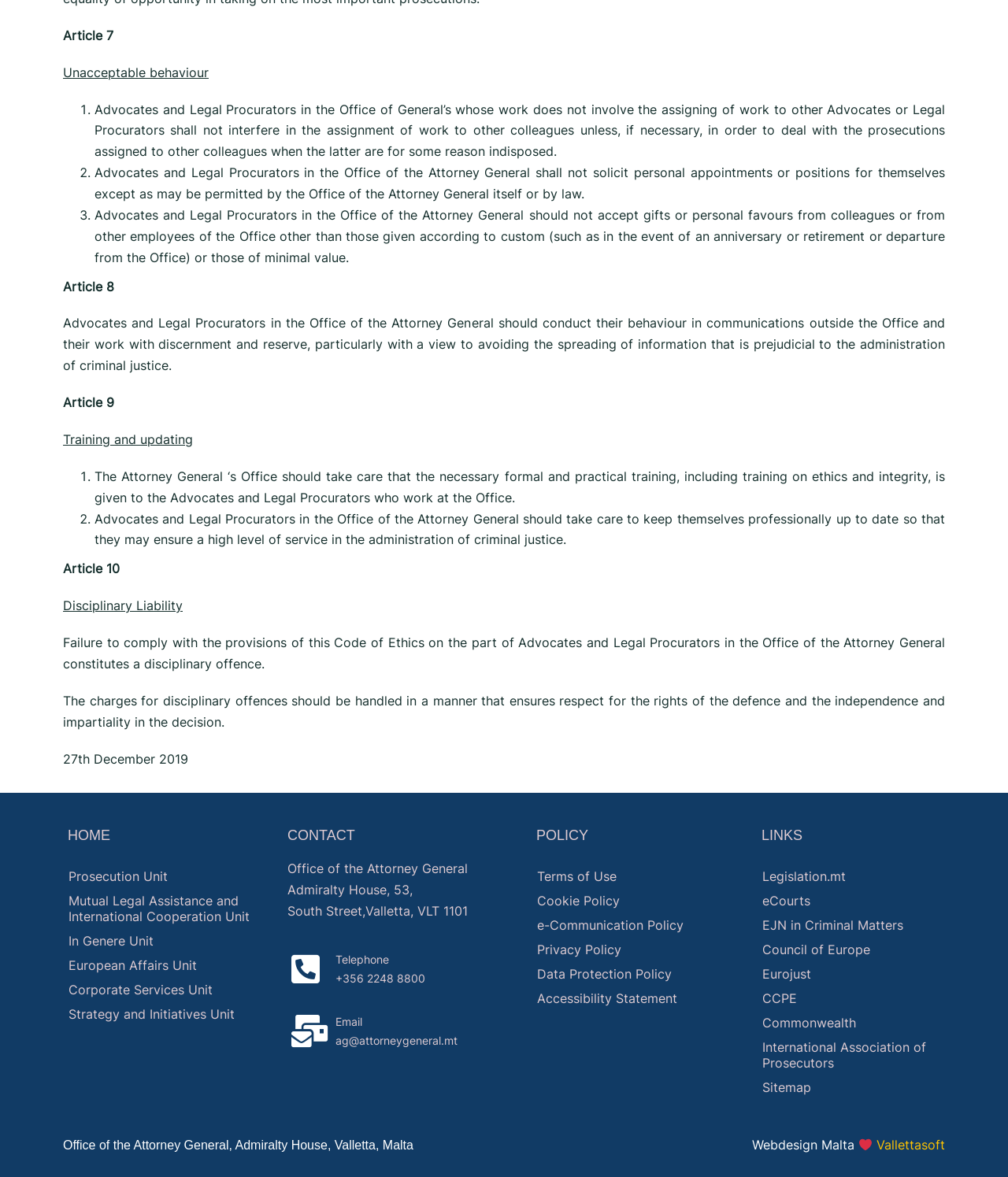Locate the bounding box coordinates of the area that needs to be clicked to fulfill the following instruction: "Read the 'Got 'Em On' heading". The coordinates should be in the format of four float numbers between 0 and 1, namely [left, top, right, bottom].

None